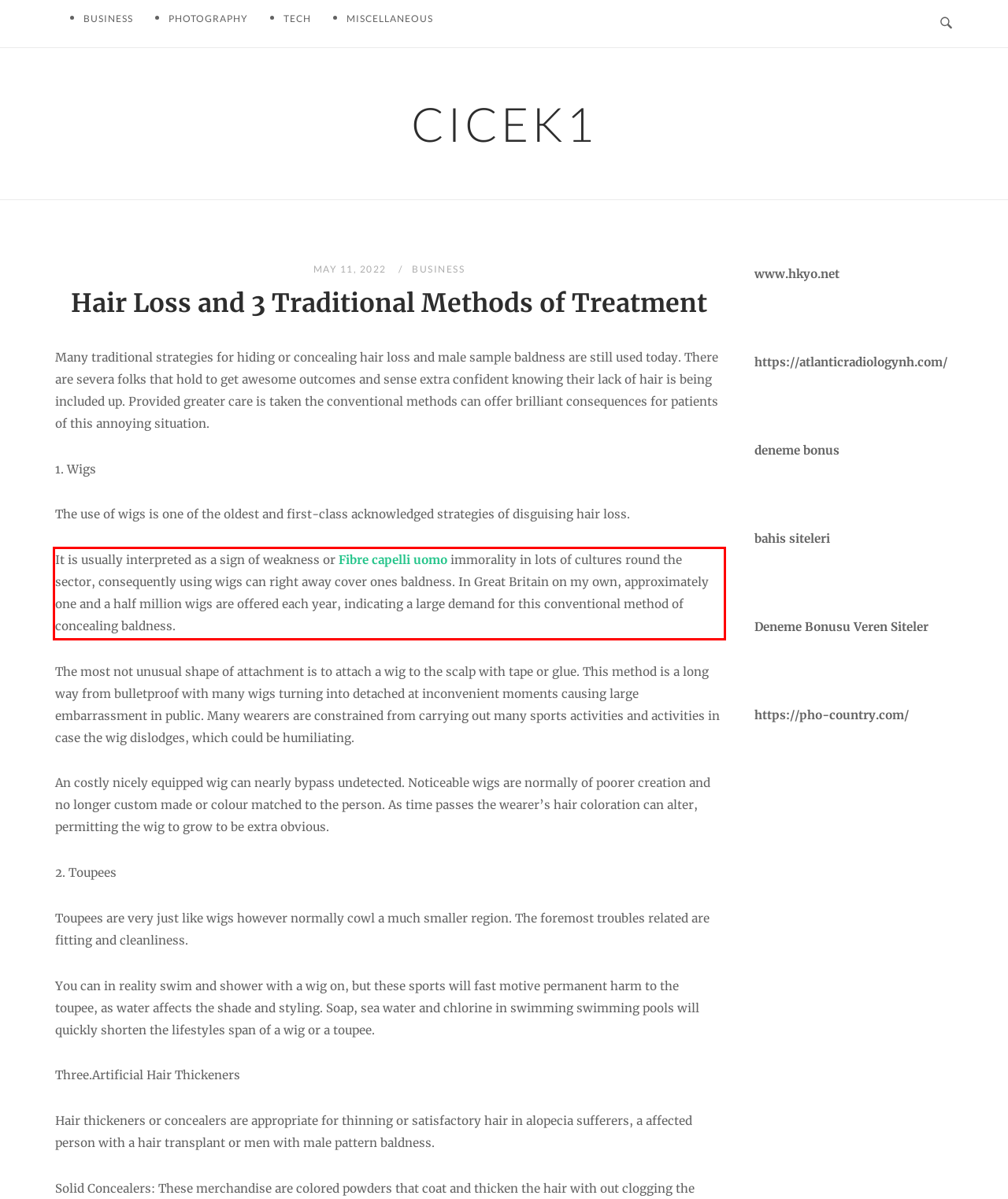Please perform OCR on the text within the red rectangle in the webpage screenshot and return the text content.

It is usually interpreted as a sign of weakness or Fibre capelli uomo immorality in lots of cultures round the sector, consequently using wigs can right away cover ones baldness. In Great Britain on my own, approximately one and a half million wigs are offered each year, indicating a large demand for this conventional method of concealing baldness.